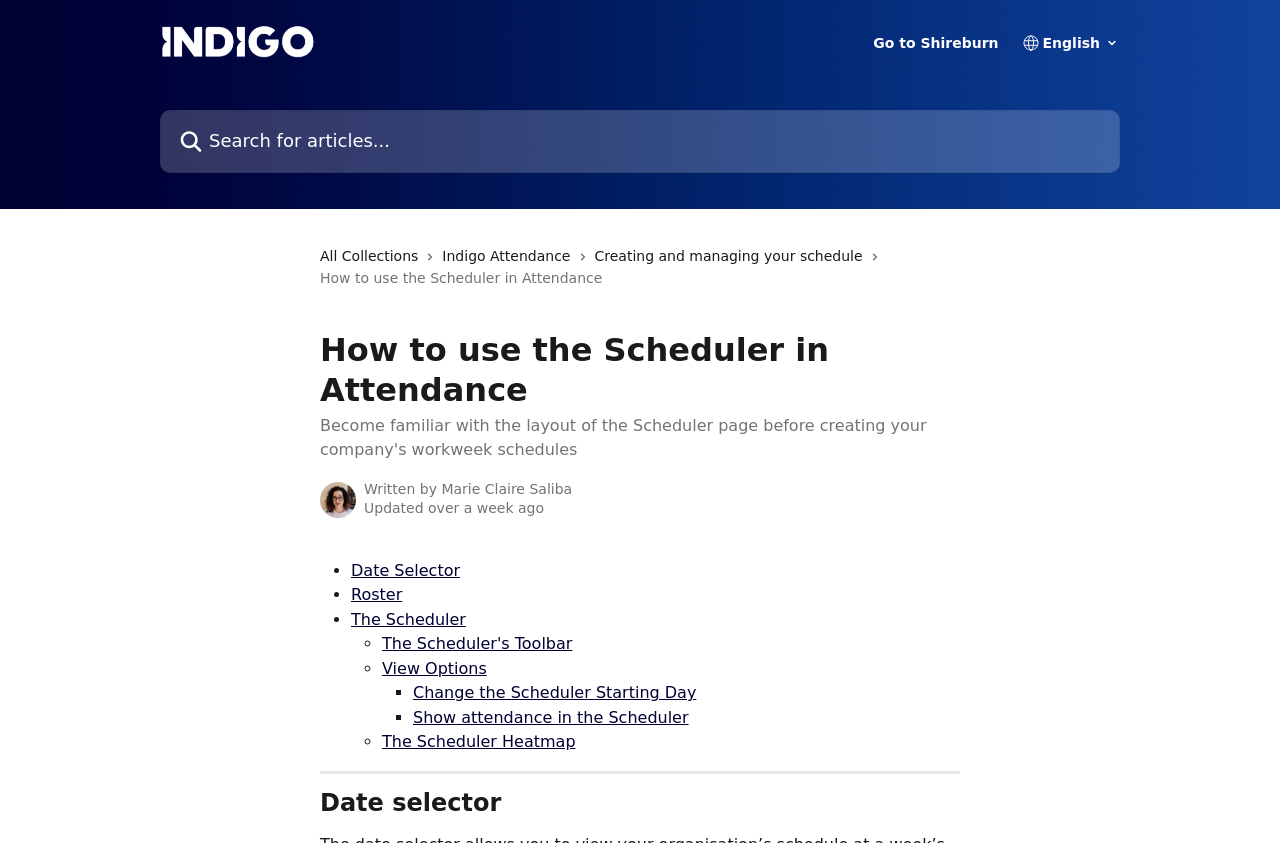Please reply with a single word or brief phrase to the question: 
What is the author's name?

Marie Claire Saliba